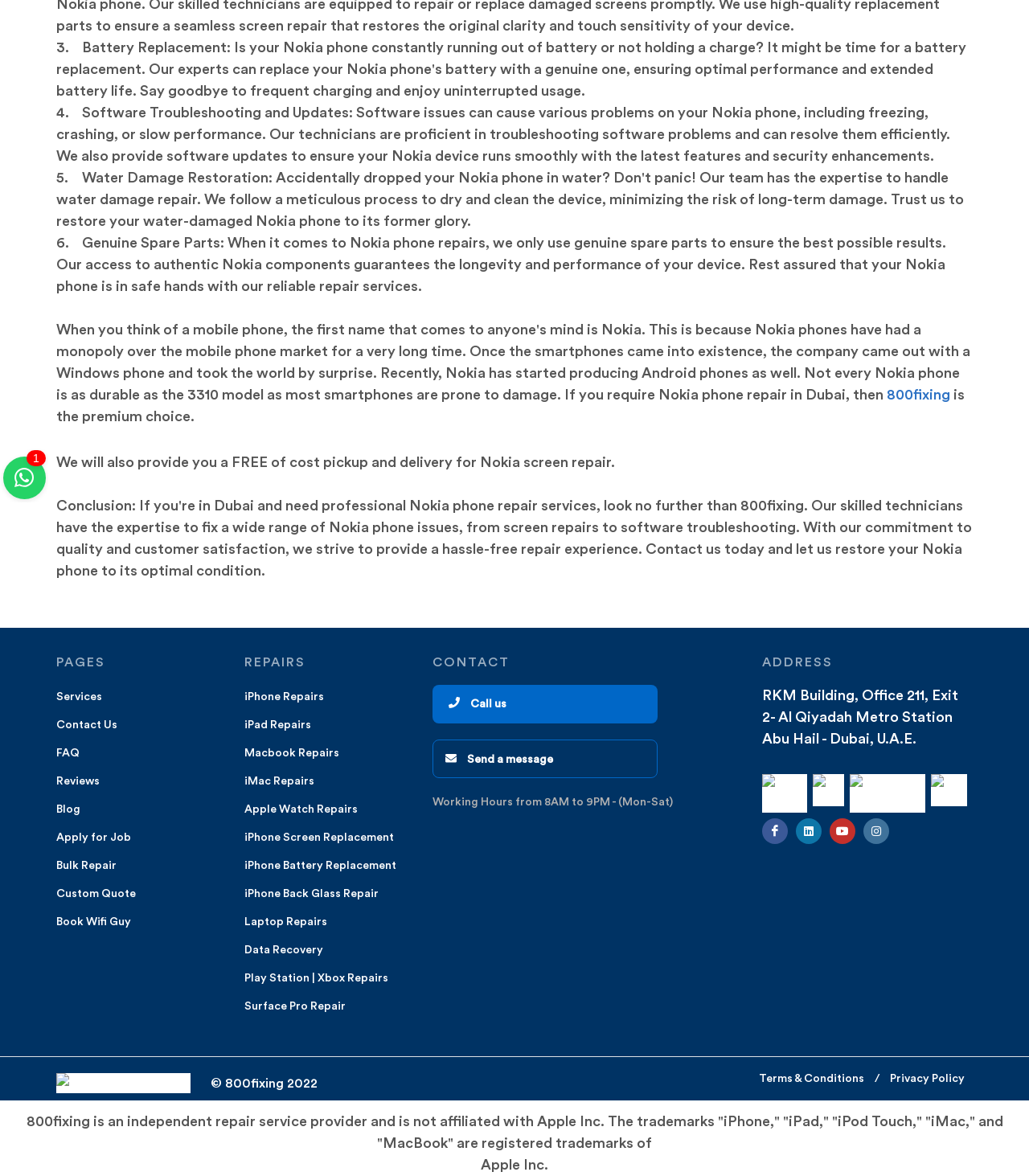Extract the bounding box coordinates for the HTML element that matches this description: "Terms & Conditions". The coordinates should be four float numbers between 0 and 1, i.e., [left, top, right, bottom].

[0.738, 0.909, 0.84, 0.926]